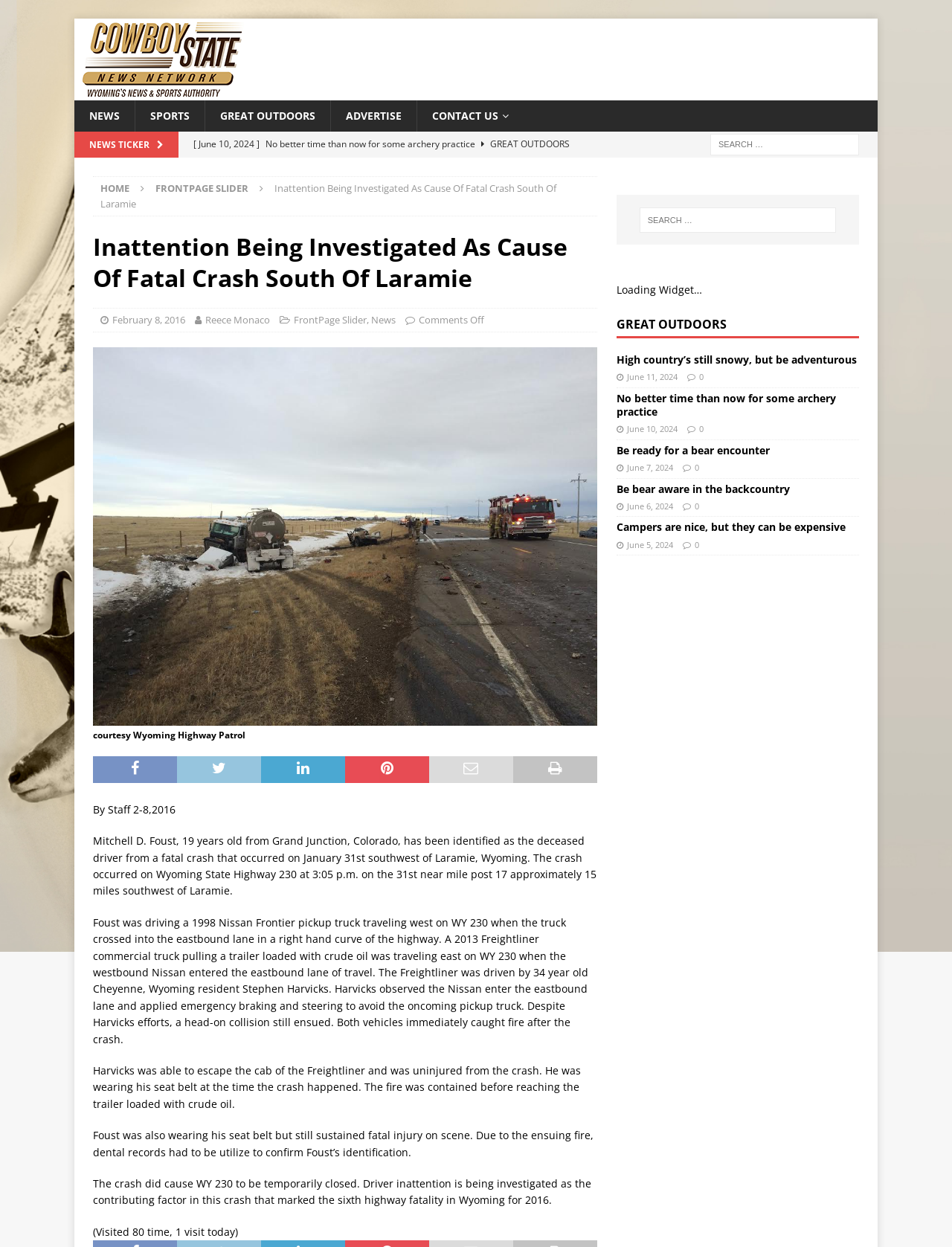Determine the bounding box coordinates of the section to be clicked to follow the instruction: "Check recent news". The coordinates should be given as four float numbers between 0 and 1, formatted as [left, top, right, bottom].

[0.203, 0.106, 0.618, 0.126]